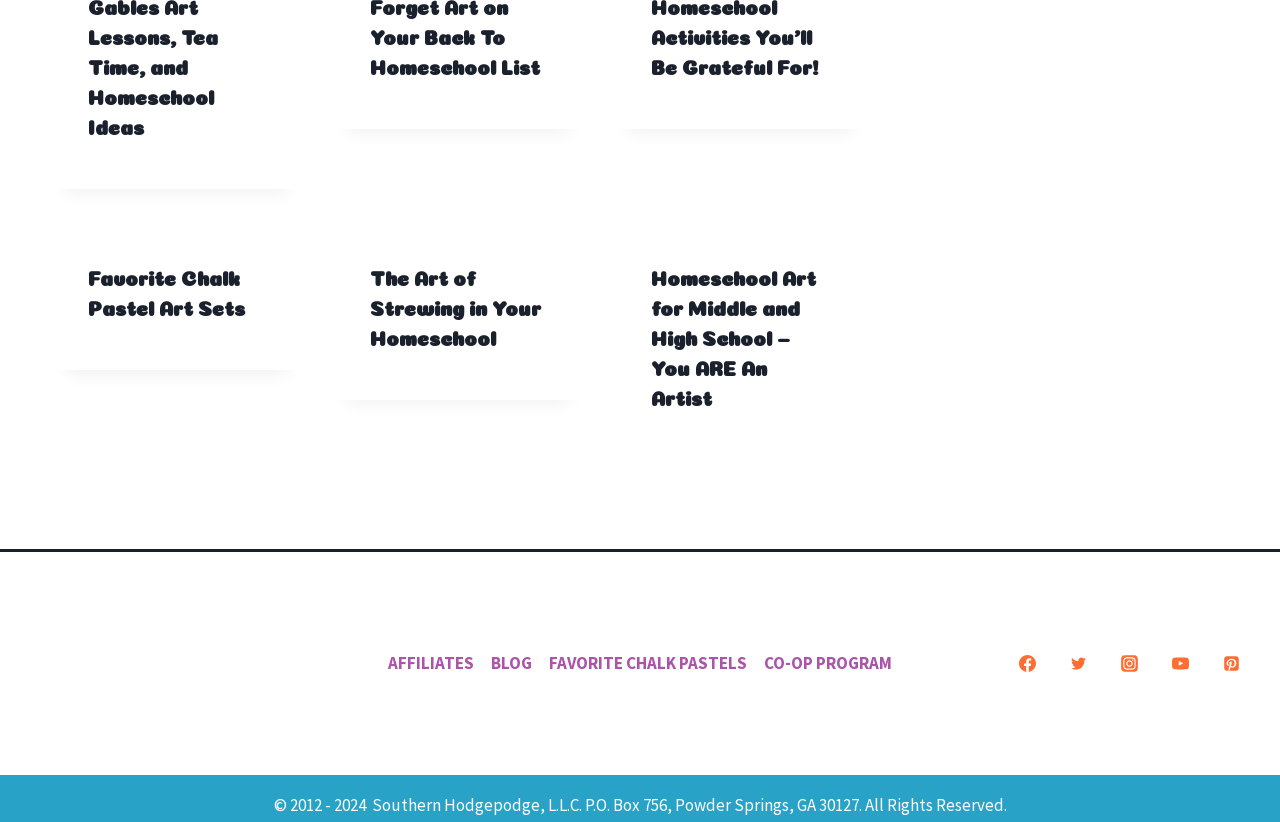How many navigation links are in the footer?
Refer to the image and give a detailed response to the question.

I examined the footer section of the webpage and found four navigation links: AFFILIATES, BLOG, FAVORITE CHALK PASTELS, and CO-OP PROGRAM.